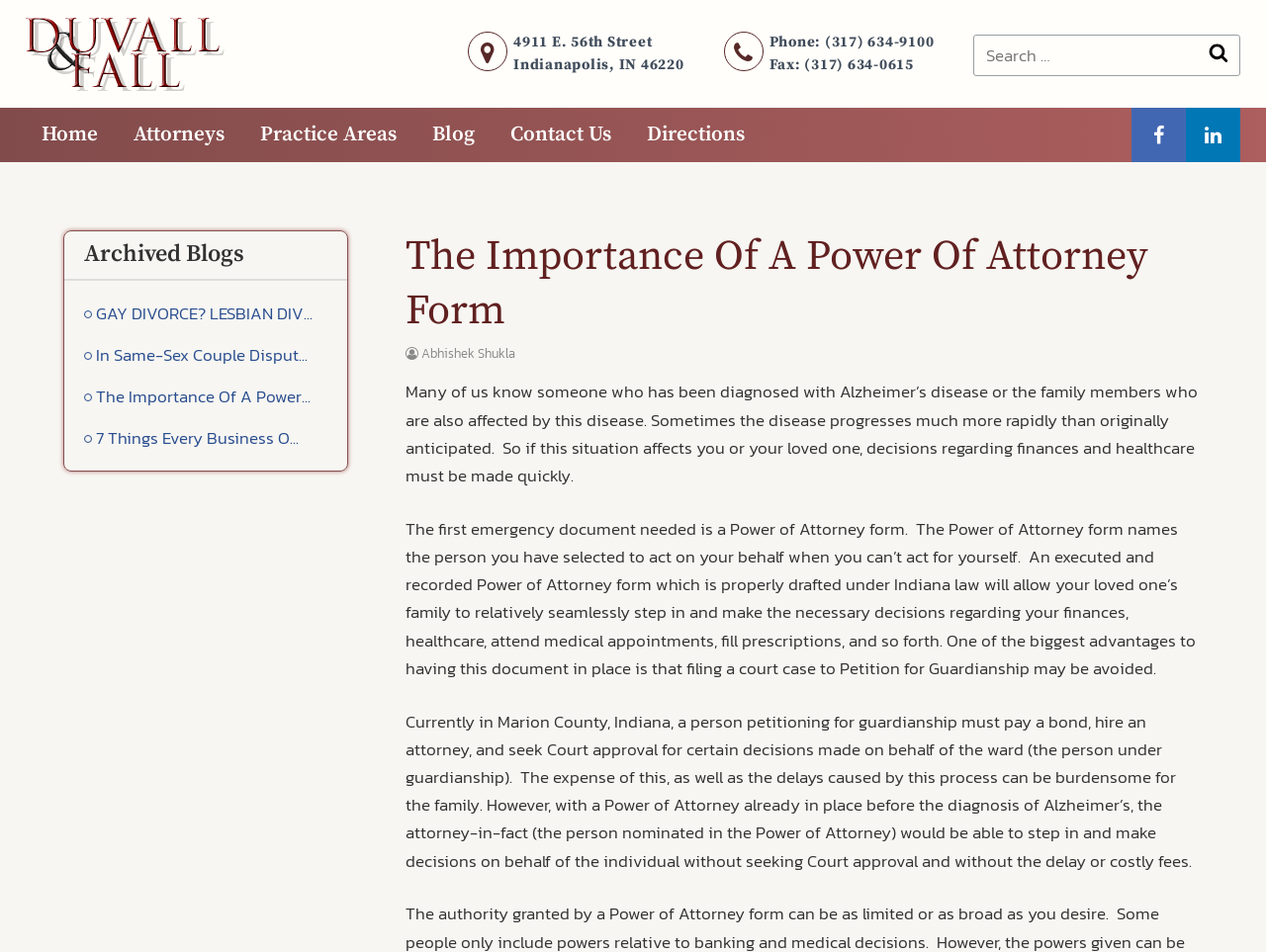How many links are in the top menu?
Provide a comprehensive and detailed answer to the question.

I counted the number of link elements within the navigation element with ID 203, which contains the top menu. There are 6 links: Home, Attorneys, Practice Areas, Blog, Contact Us, and Directions.